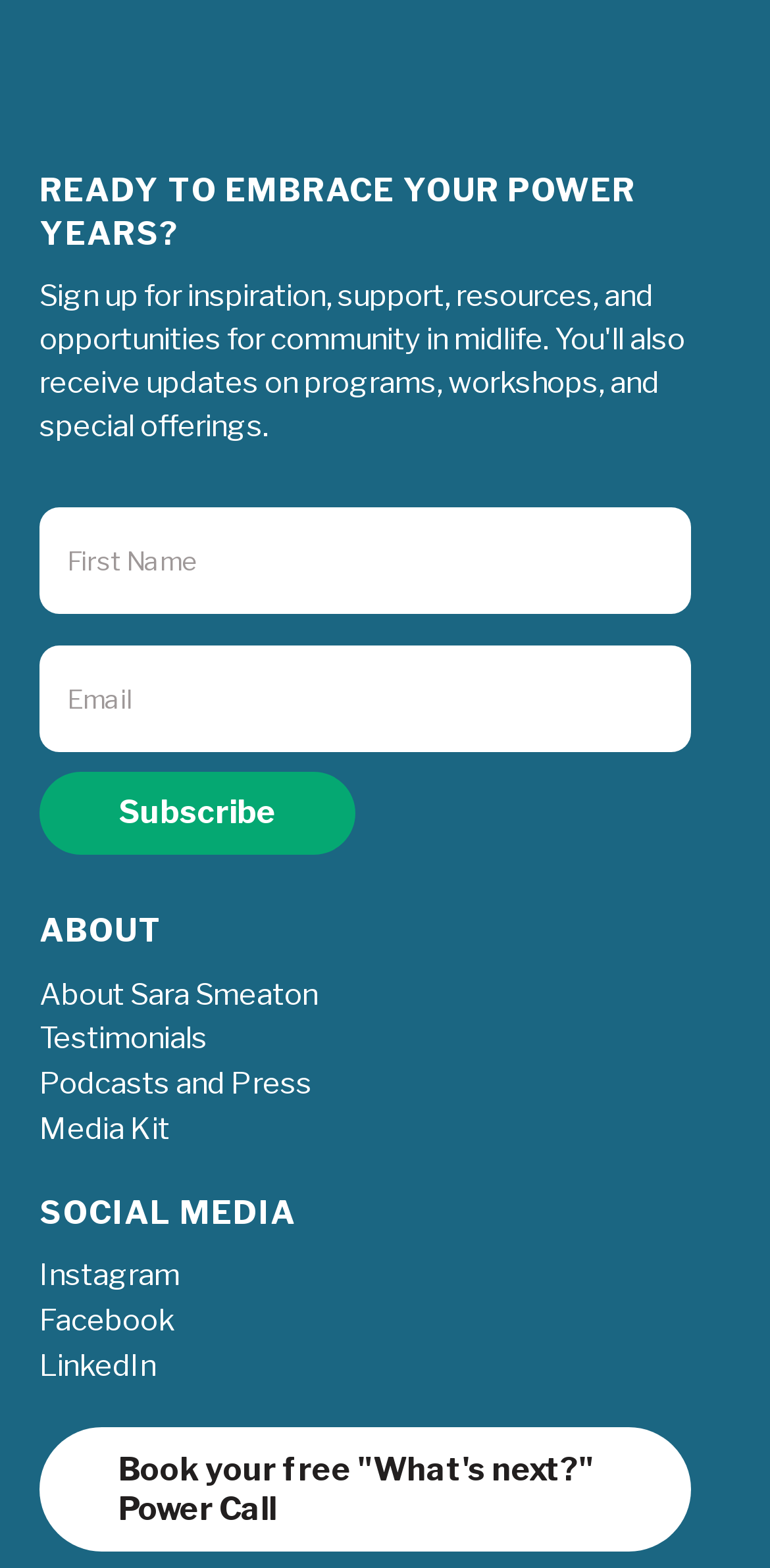Please determine the bounding box coordinates of the element to click on in order to accomplish the following task: "Enter your name". Ensure the coordinates are four float numbers ranging from 0 to 1, i.e., [left, top, right, bottom].

[0.051, 0.324, 0.897, 0.392]